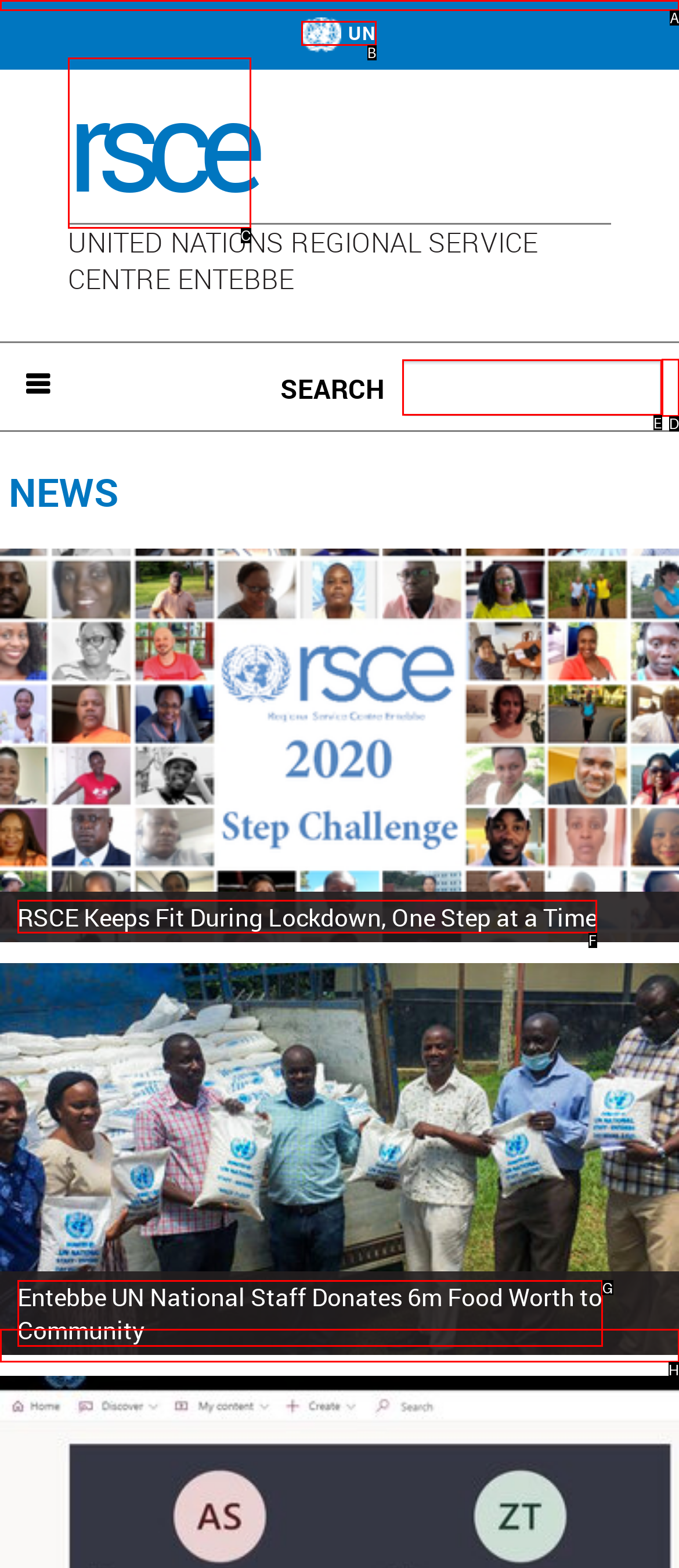Identify which HTML element to click to fulfill the following task: Read about RSCE Keeps Fit During Lockdown, One Step at a Time. Provide your response using the letter of the correct choice.

F